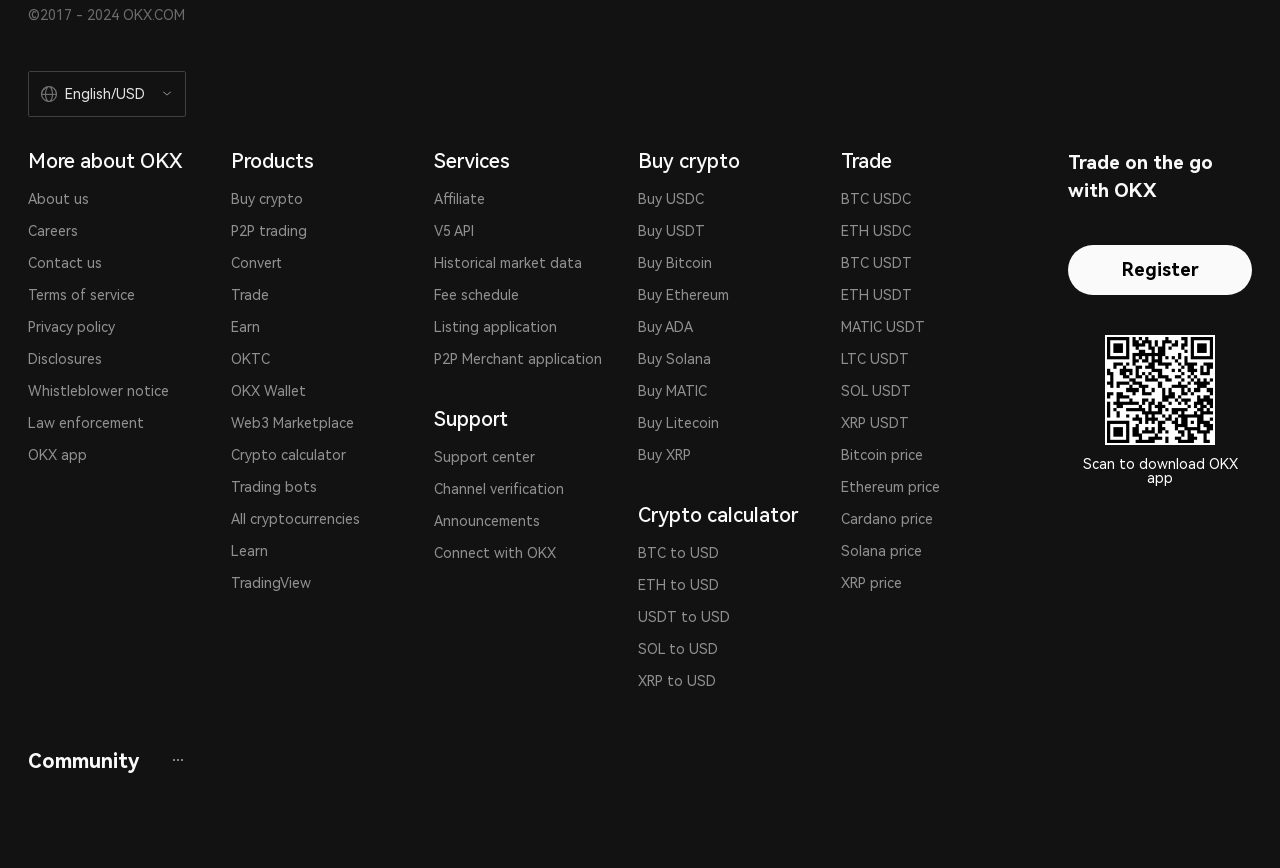Locate the bounding box of the UI element defined by this description: "Earn". The coordinates should be given as four float numbers between 0 and 1, formatted as [left, top, right, bottom].

[0.181, 0.367, 0.314, 0.386]